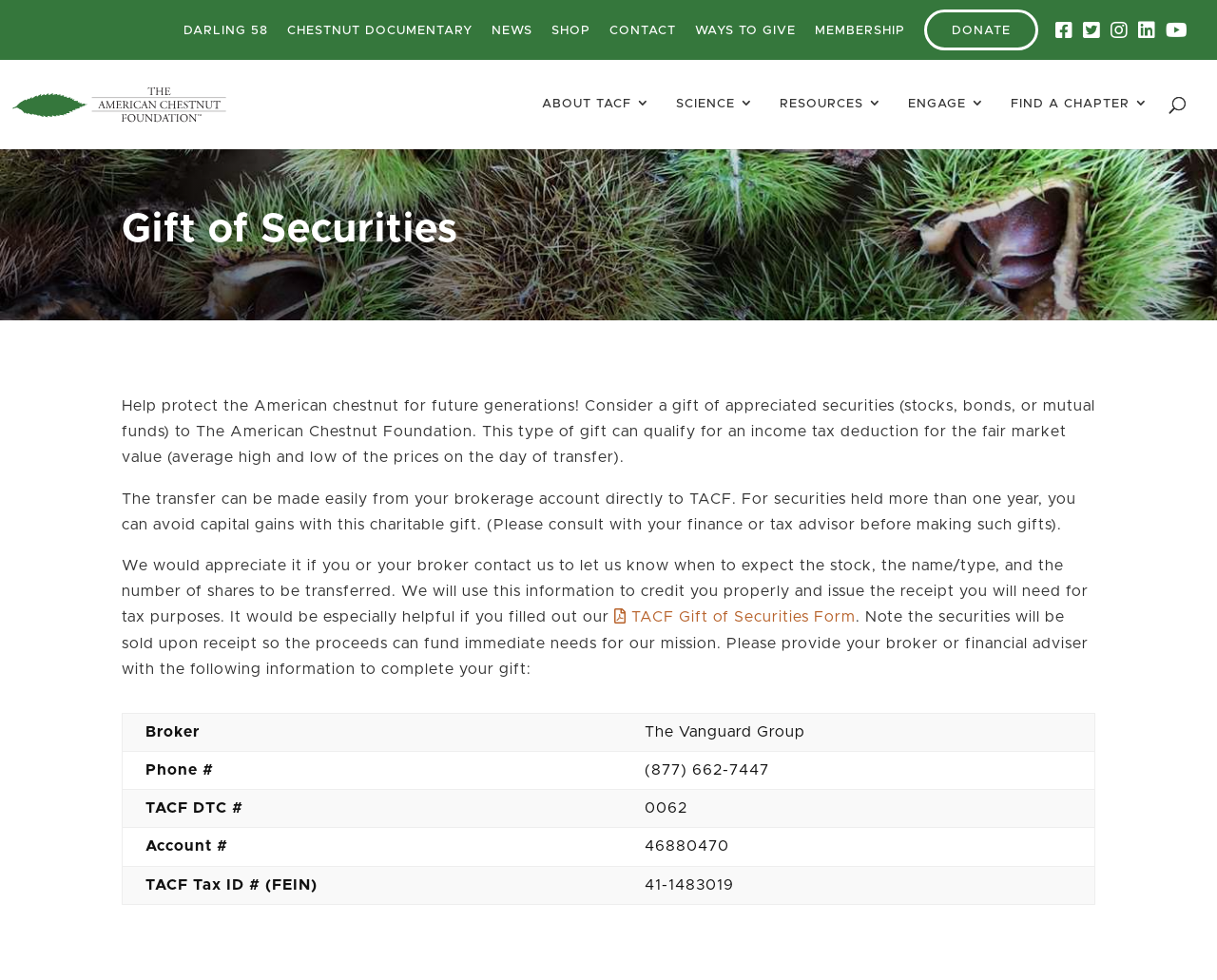Calculate the bounding box coordinates for the UI element based on the following description: "Darling 58". Ensure the coordinates are four float numbers between 0 and 1, i.e., [left, top, right, bottom].

[0.151, 0.024, 0.22, 0.04]